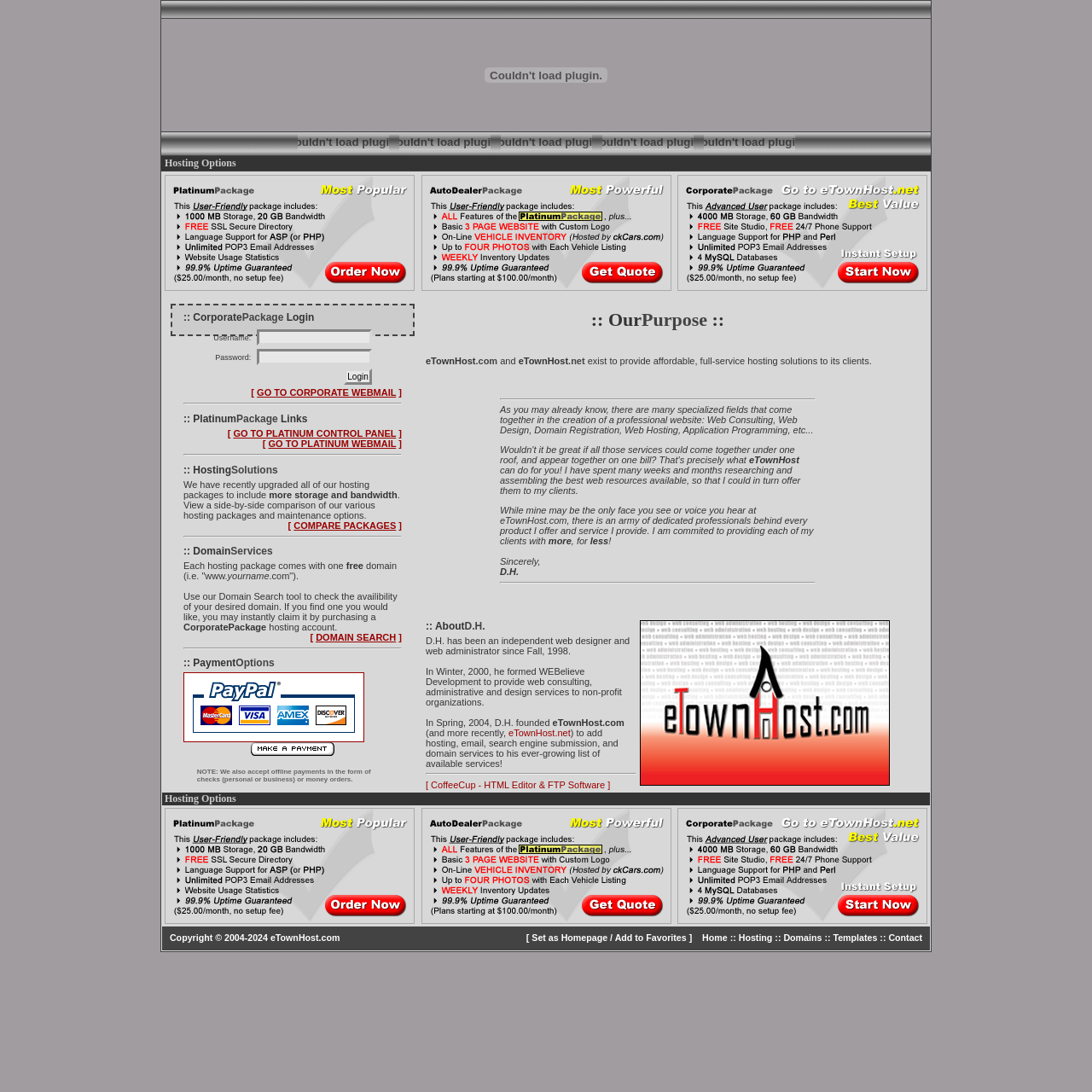Identify the bounding box coordinates of the specific part of the webpage to click to complete this instruction: "compare packages".

[0.269, 0.477, 0.363, 0.486]